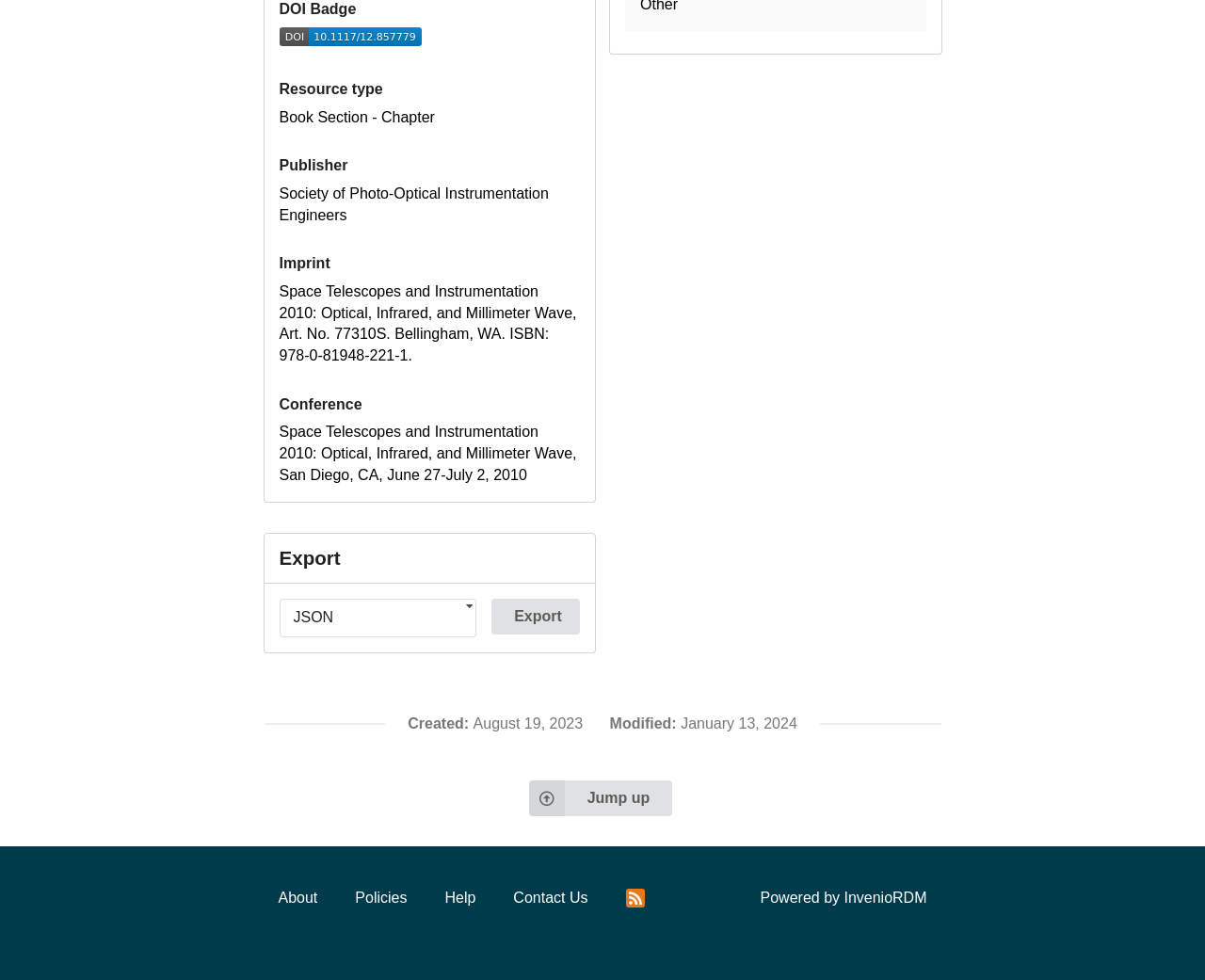Find the coordinates for the bounding box of the element with this description: "Commercial Concrete Lifting".

None